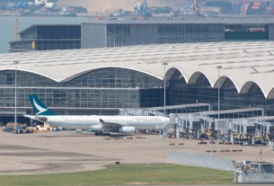What is the status of Hong Kong International Airport?
Give a single word or phrase answer based on the content of the image.

Asia's leading travel hub